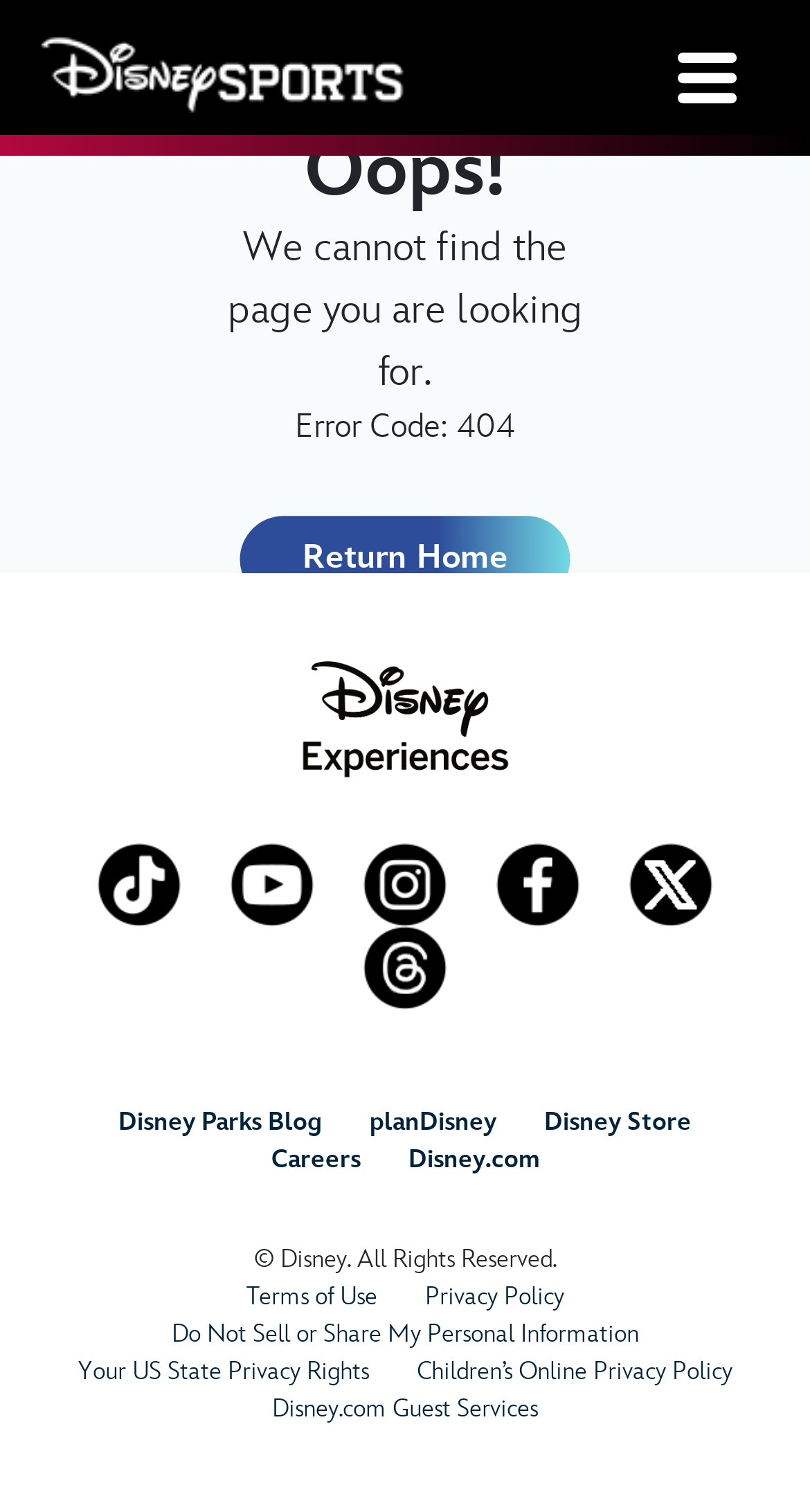How many social media links are there?
Based on the screenshot, provide a one-word or short-phrase response.

5